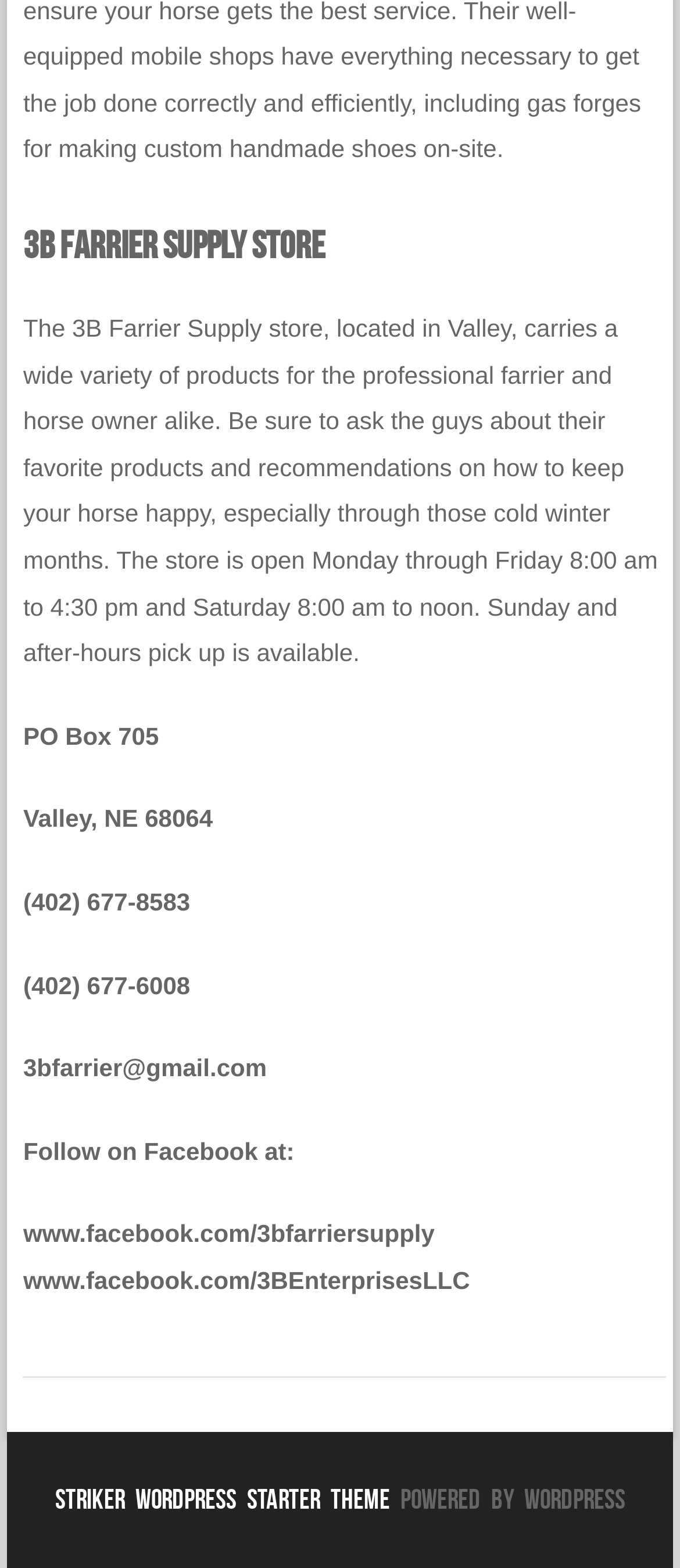Locate the bounding box of the UI element described by: "www.facebook.com/3bfarriersupply" in the given webpage screenshot.

[0.034, 0.778, 0.639, 0.796]